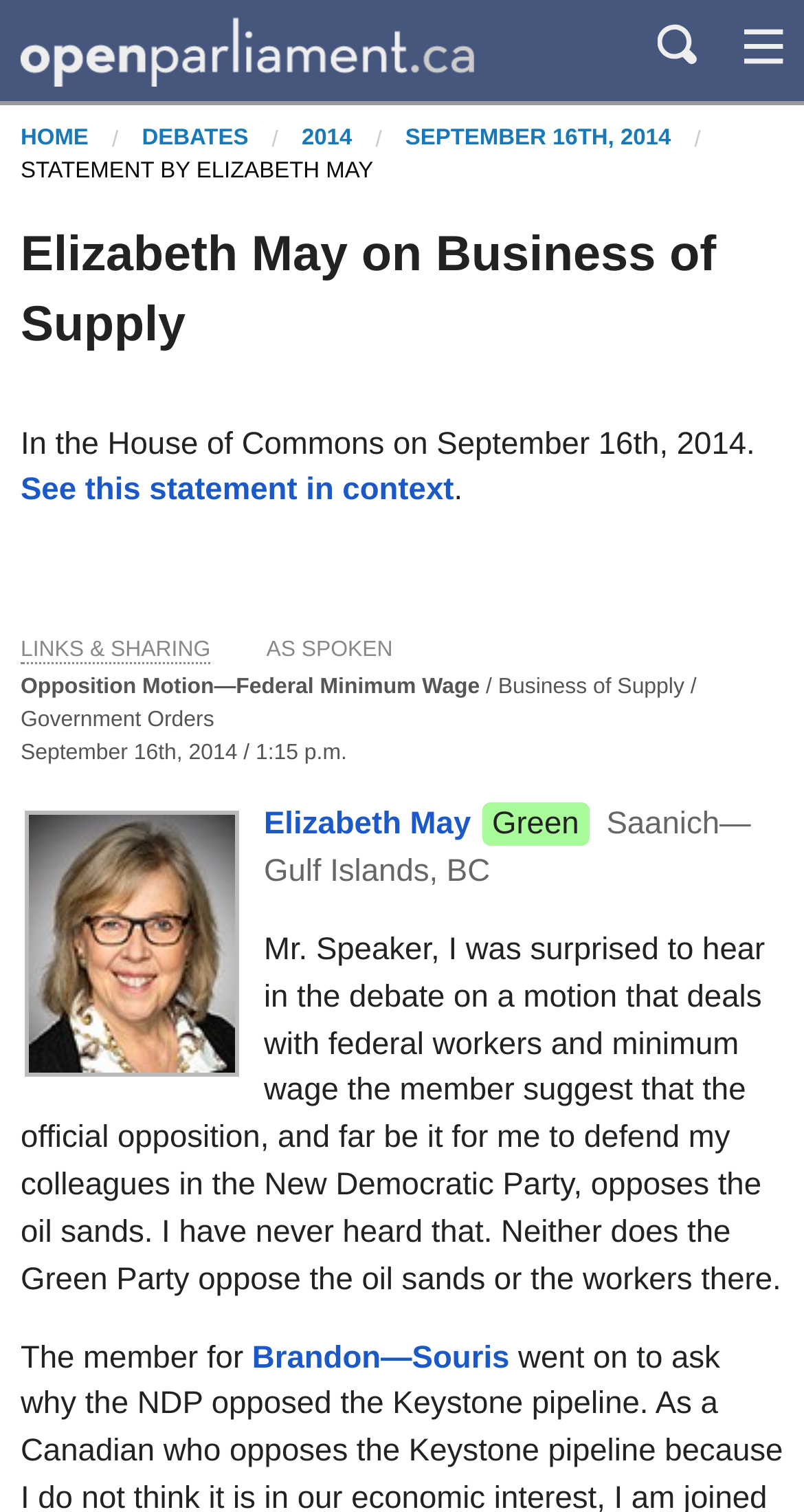Elaborate on the different components and information displayed on the webpage.

The webpage is about a statement made by Elizabeth May, a member of the Green Party, in the House of Commons on September 16th, 2014. At the top of the page, there are three links with corresponding images, likely representing social media or sharing options. Below these links, there is a navigation section with links to "HOME", "DEBATES", "2014", and "SEPTEMBER 16TH, 2014", indicating the webpage's location within the openparliament.ca website.

The main content of the page is divided into two sections. The first section has a heading "Elizabeth May on Business of Supply" and provides context for the statement, including the date and time it was made. There is also a link to "See this statement in context" and a brief description of the topic, "Opposition Motion—Federal Minimum Wage" and "Business of Supply".

The second section contains the statement itself, which is a transcript of Elizabeth May's speech. The text is divided into paragraphs, with the first paragraph mentioning the member's surprise at hearing that the official opposition opposes the oil sands. The statement also mentions the Green Party's stance on the oil sands and workers.

On the right side of the page, there is a section with information about Elizabeth May, including her name, party affiliation, and constituency. There is also an image, likely a portrait of Elizabeth May.

At the bottom of the page, there are two sections: "LINKS & SHARING" and "AS SPOKEN", which may provide additional options for sharing or accessing the statement.